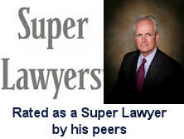Provide a brief response using a word or short phrase to this question:
What does the overall design convey?

Professionalism and success